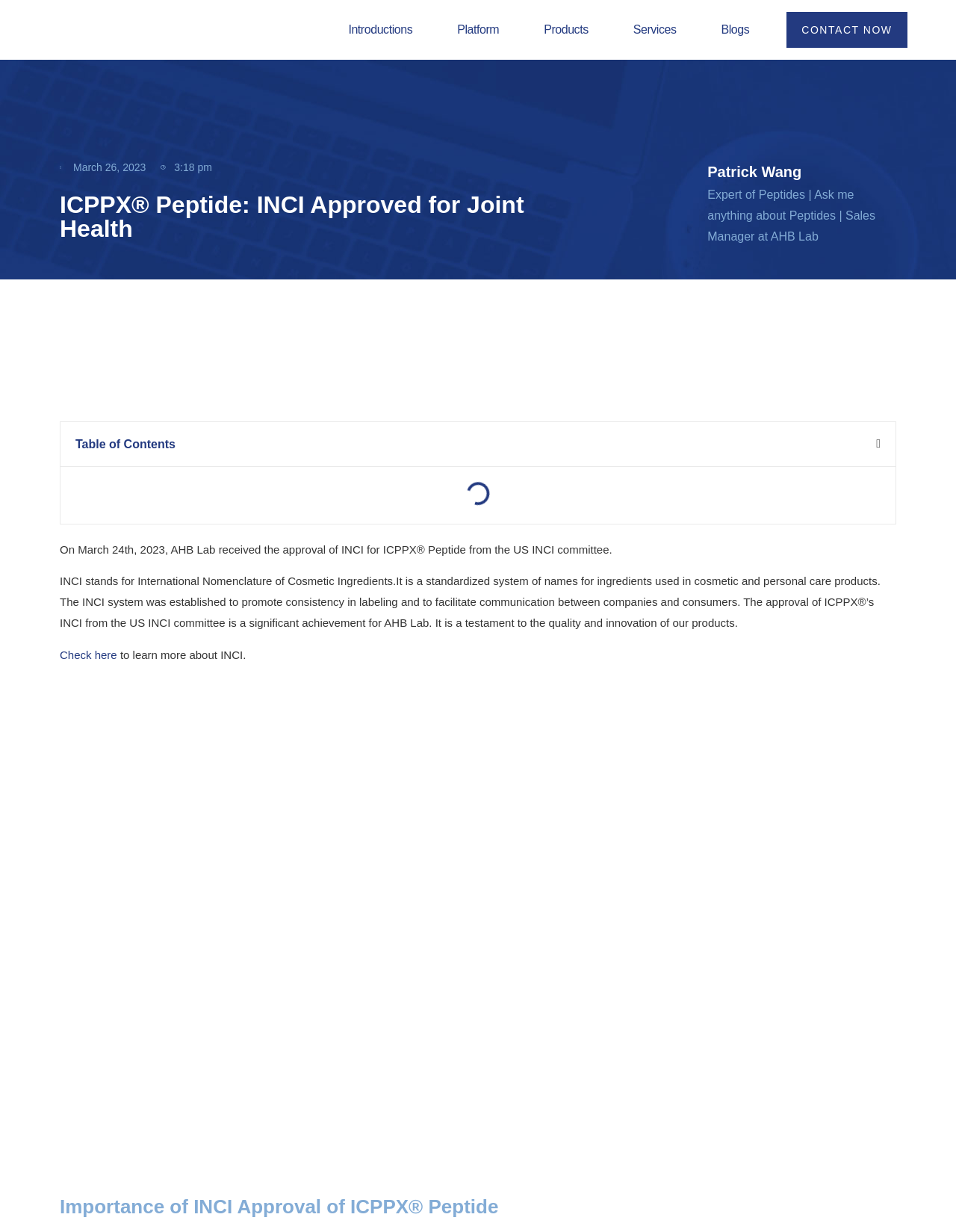Find the bounding box of the UI element described as follows: "alt="Company Logo of AHB Lab"".

[0.05, 0.013, 0.176, 0.035]